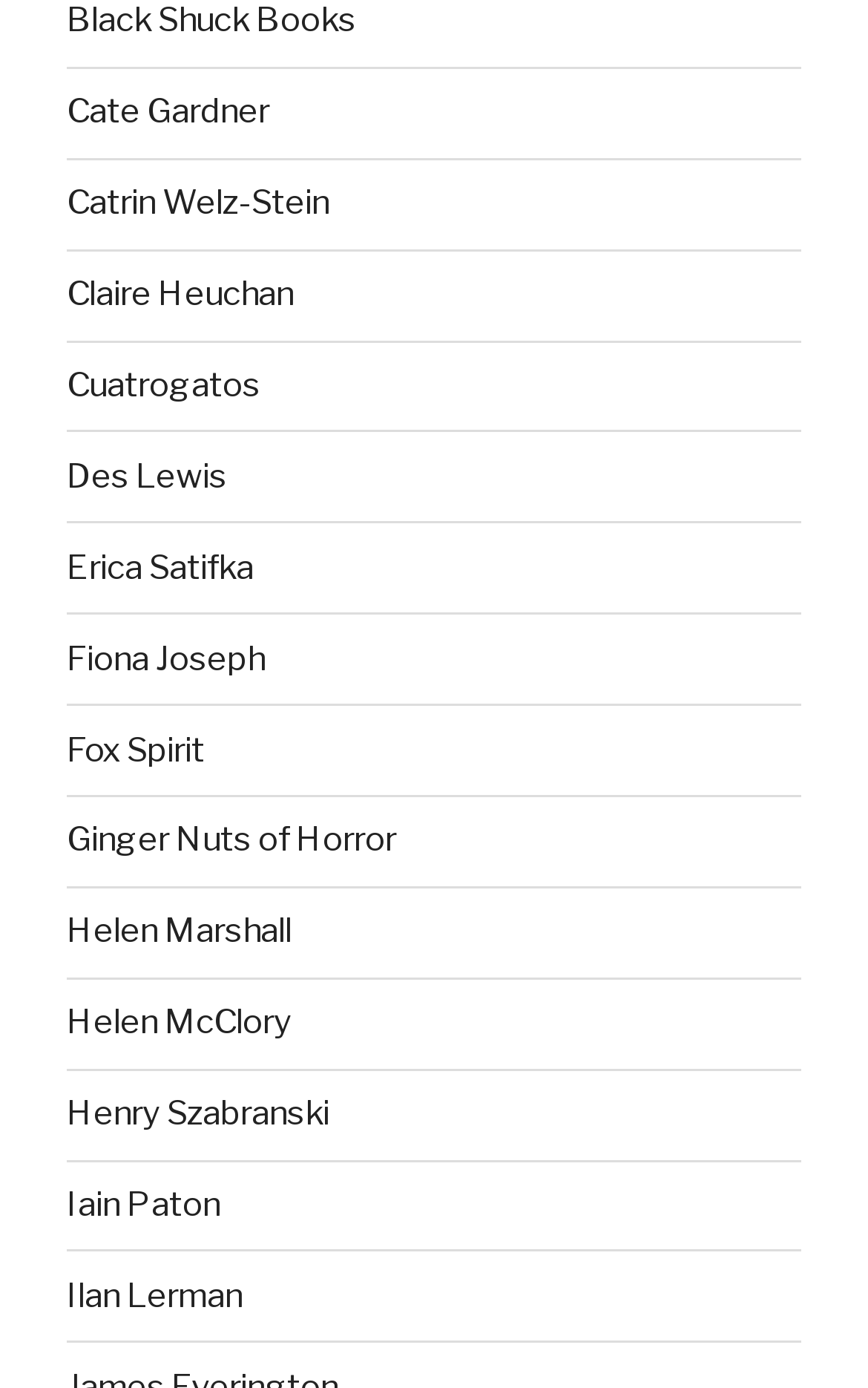Reply to the question with a brief word or phrase: What is the last author listed?

Ilan Lerman